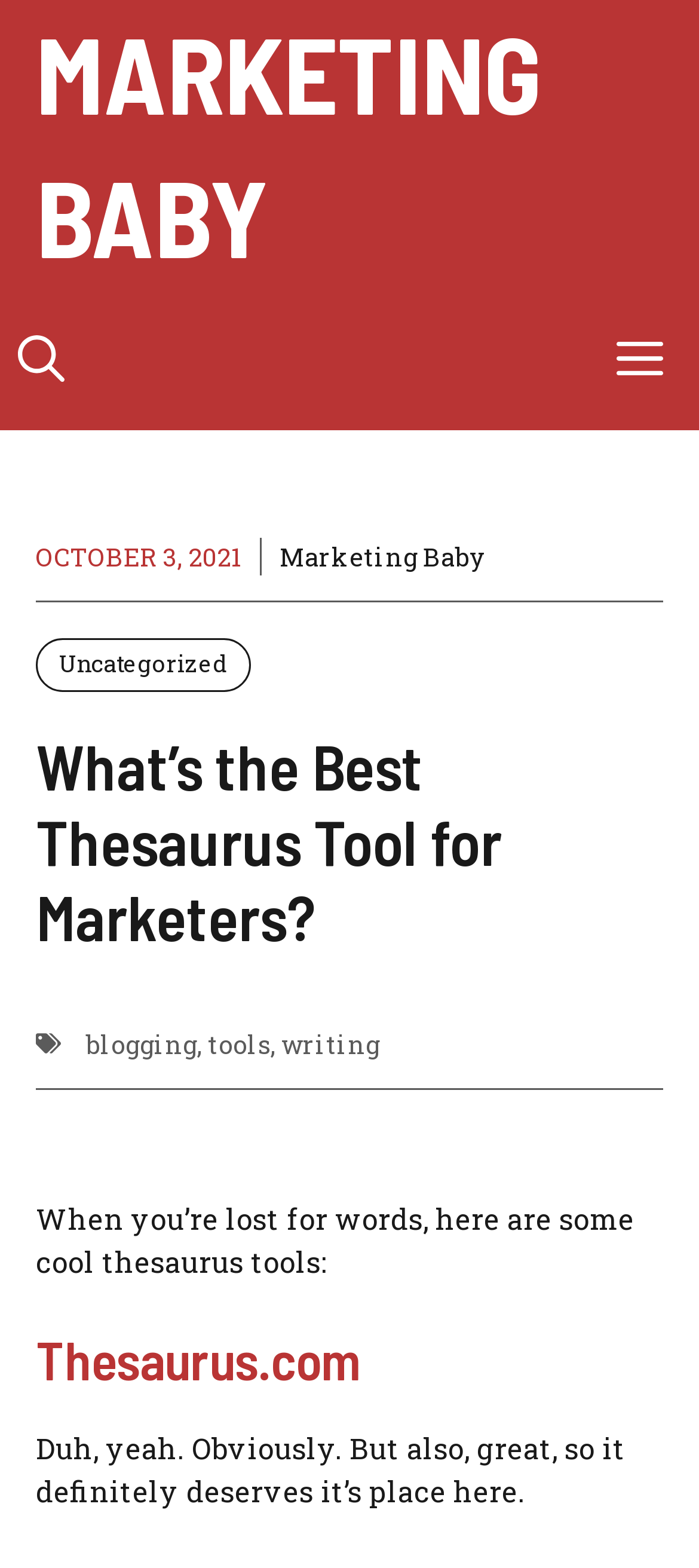Answer with a single word or phrase: 
What is the first thesaurus tool mentioned in the article?

Thesaurus.com